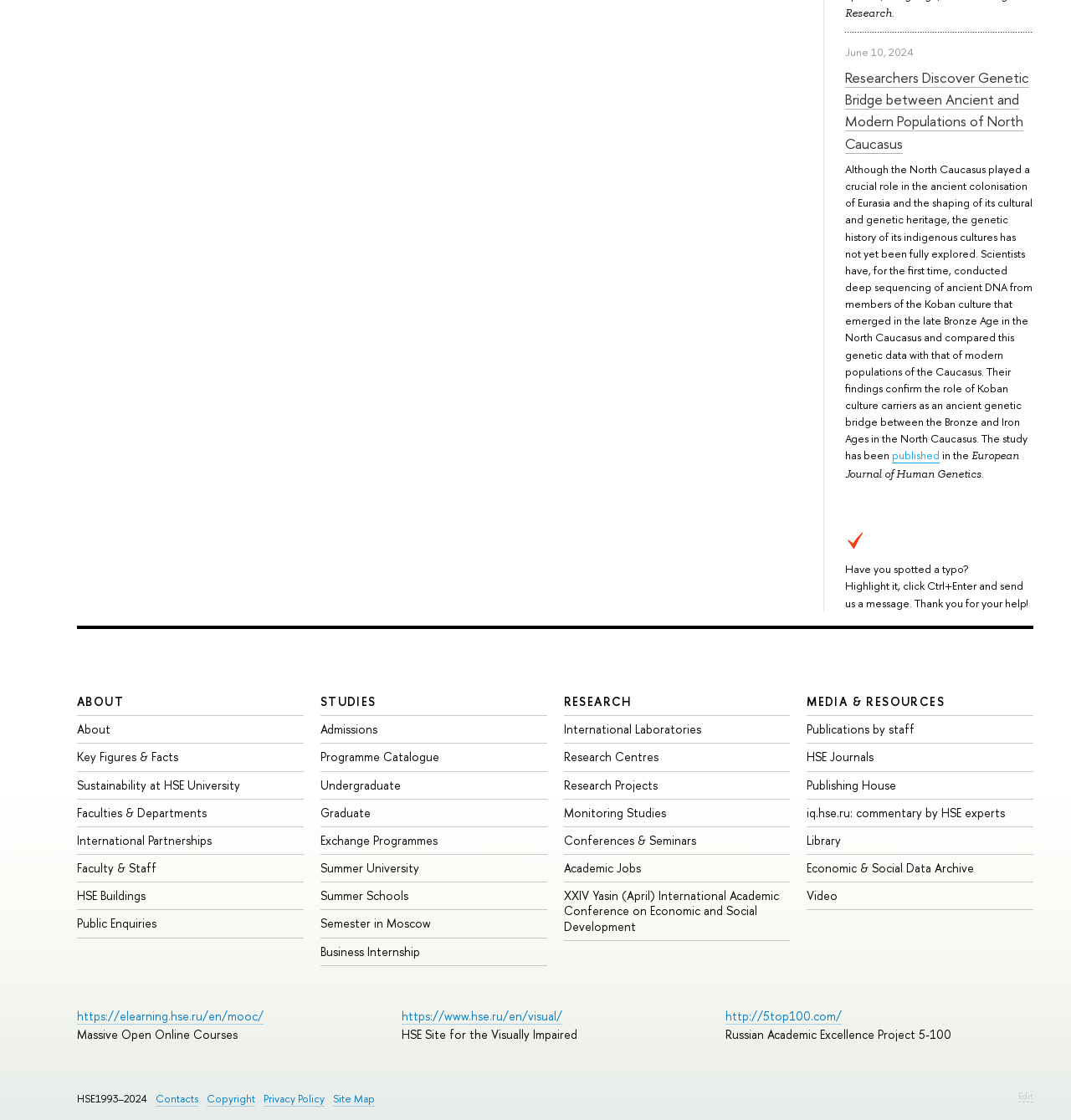What are the main categories on the website?
Refer to the image and provide a concise answer in one word or phrase.

About, Studies, Research, Media & Resources